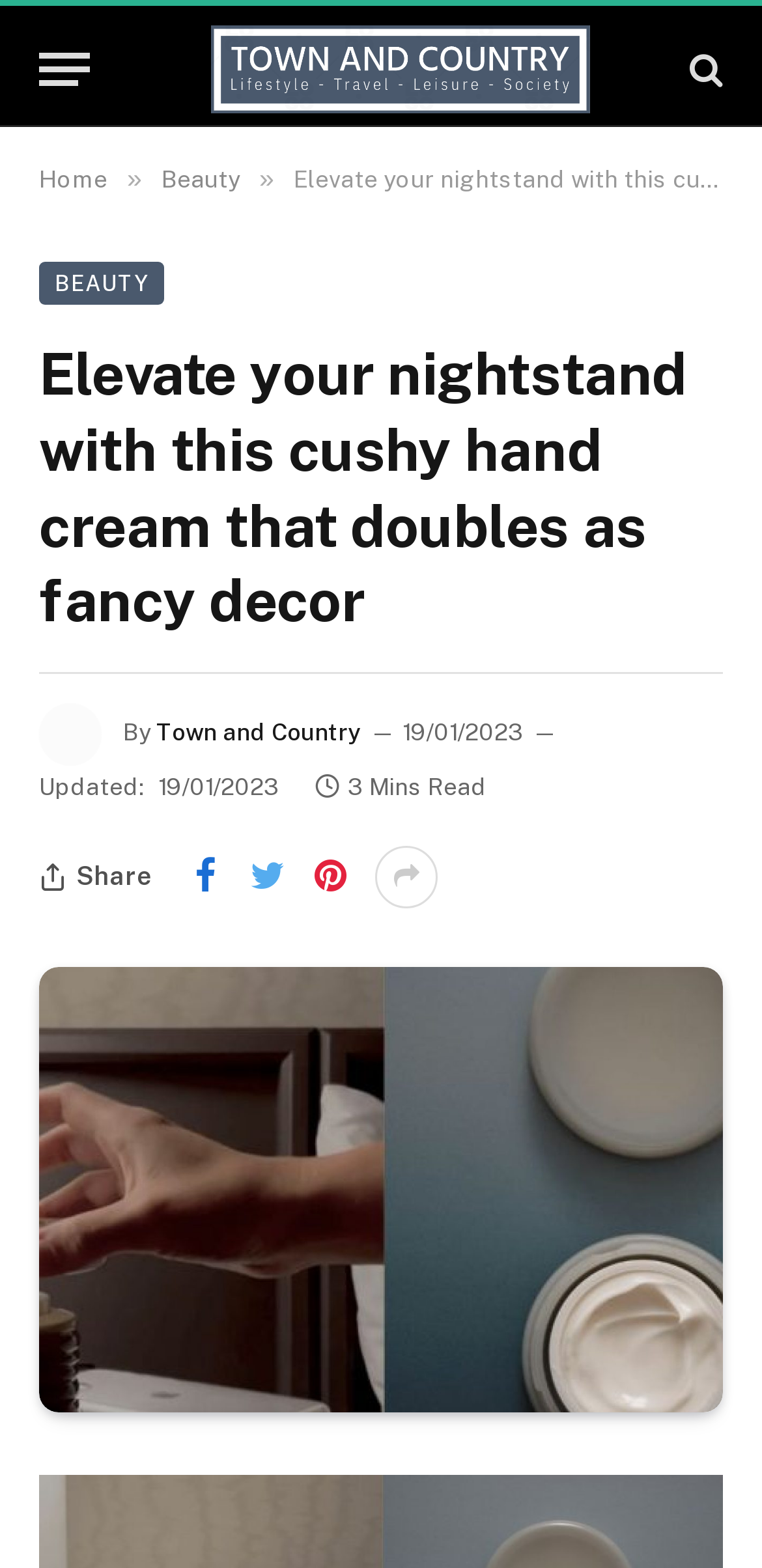Please respond to the question using a single word or phrase:
How long does it take to read the article?

3 Mins